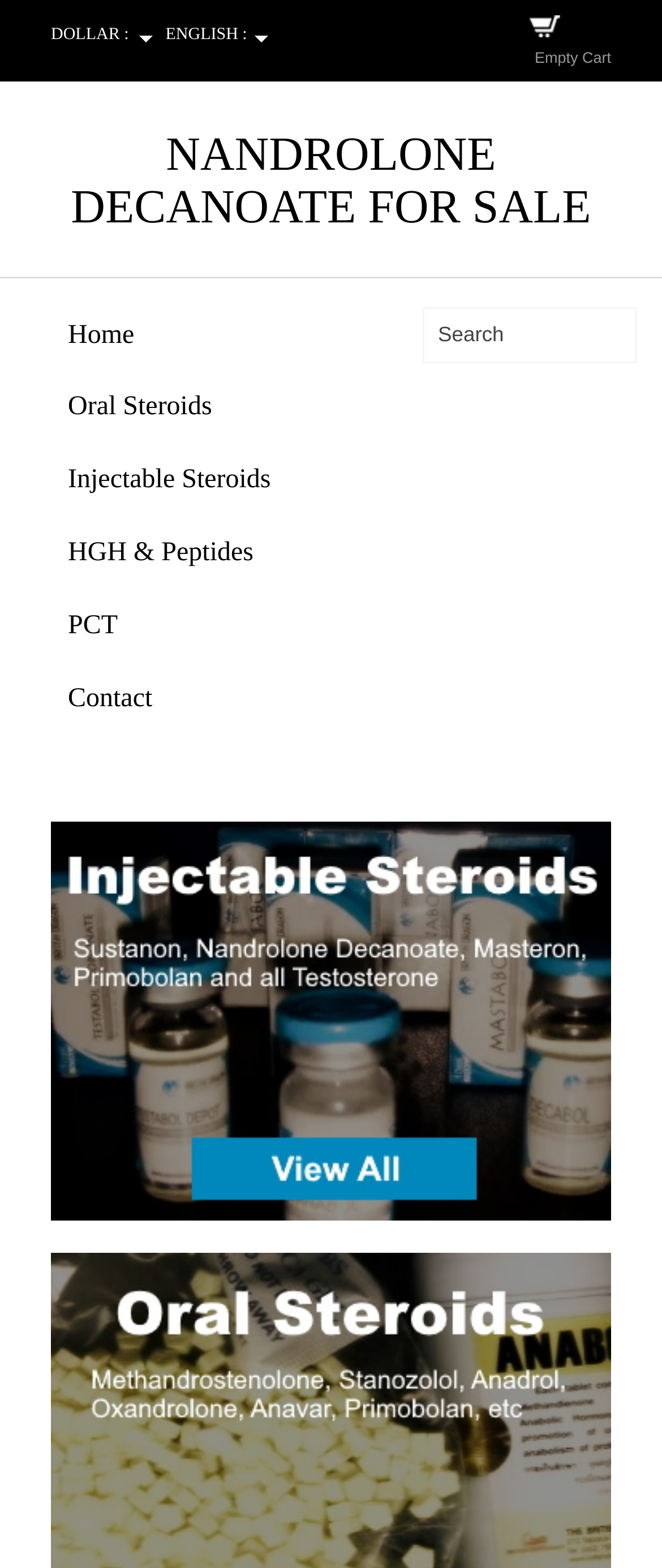Deliver a detailed narrative of the webpage's visual and textual elements.

This webpage is an online store selling anabolic steroids and related products. At the top left, there is a combobox for selecting currency, accompanied by a static text "DOLLAR :" and another option "EURO" to the right. Next to it, there is another combobox for selecting language, with options "ENGLISH :", "FRENCH", and "GERMAN".

Below these comboboxes, there is a prominent heading "NANDROLONE DECANOATE FOR SALE" that spans the entire width of the page. Underneath, there is a navigation menu with links to "Home", "Oral Steroids", "Injectable Steroids", "HGH & Peptides", "PCT", and "Contact".

On the right side of the page, there is a search bar with a textbox and a button. Above the search bar, there are two links: an empty cart link and another link with no text.

The main content of the page is an advertisement for buying injectable steroids, featuring a large image with a link "Buy Injectable Steroids" overlaid on top. The image takes up most of the page's width and height.